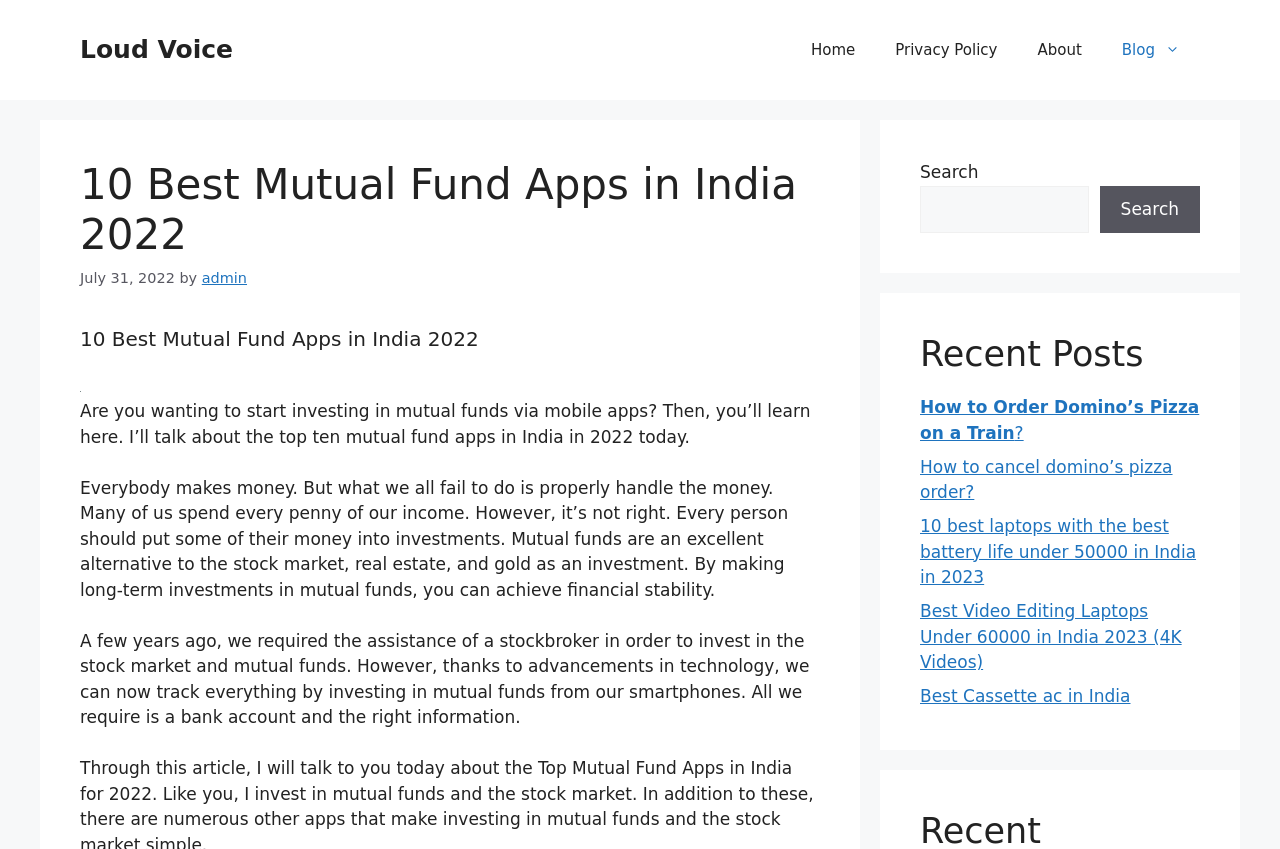What is the author of the article?
Provide an in-depth and detailed answer to the question.

The author of the article is mentioned as 'admin' in the byline, which is located below the heading '10 Best Mutual Fund Apps in India 2022'.